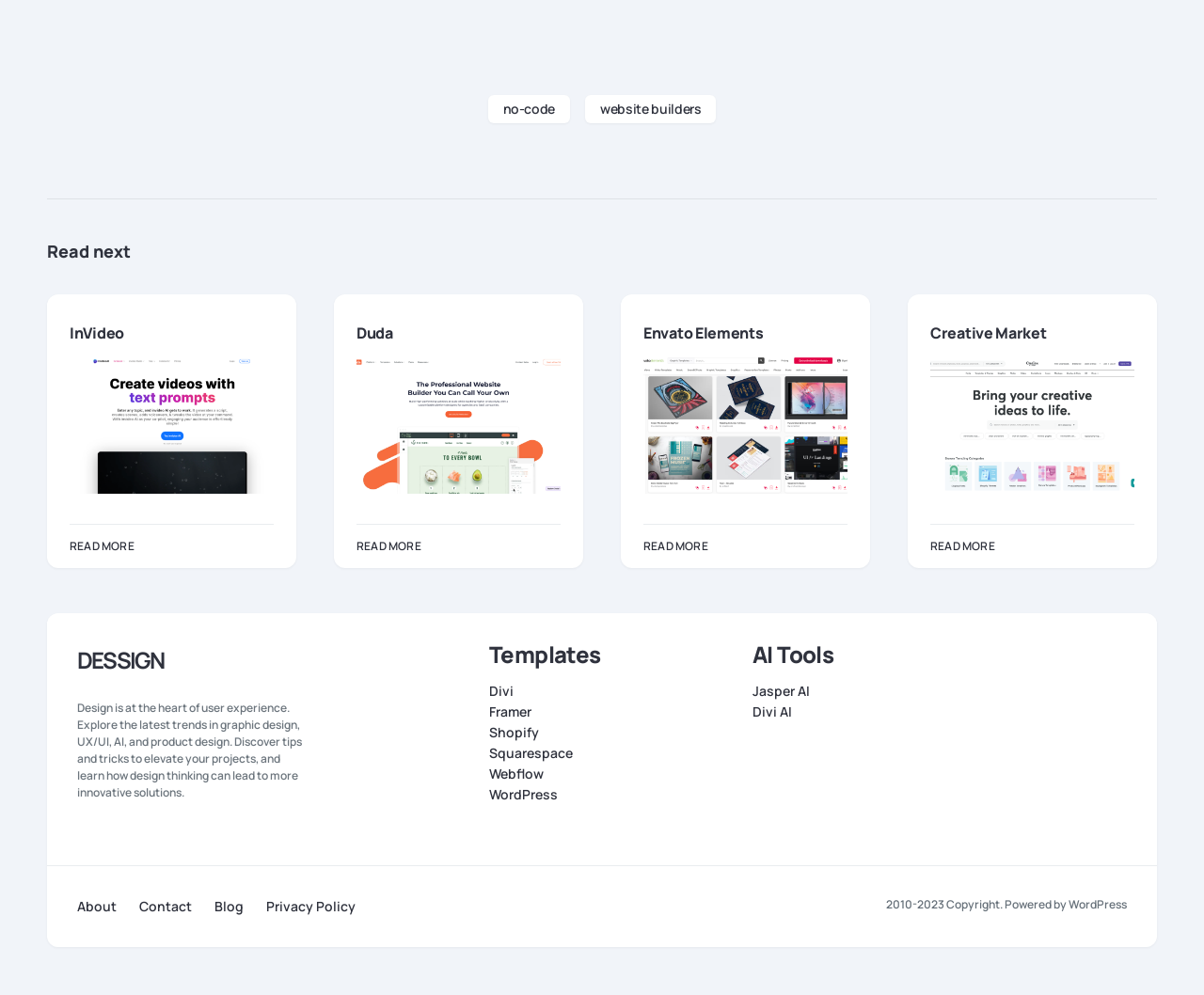What is the purpose of the 'READ MORE' links?
We need a detailed and meticulous answer to the question.

The 'READ MORE' links are likely intended to allow users to read more about a specific topic or design tool, as they are placed below headings and images that provide a brief overview of the topic.